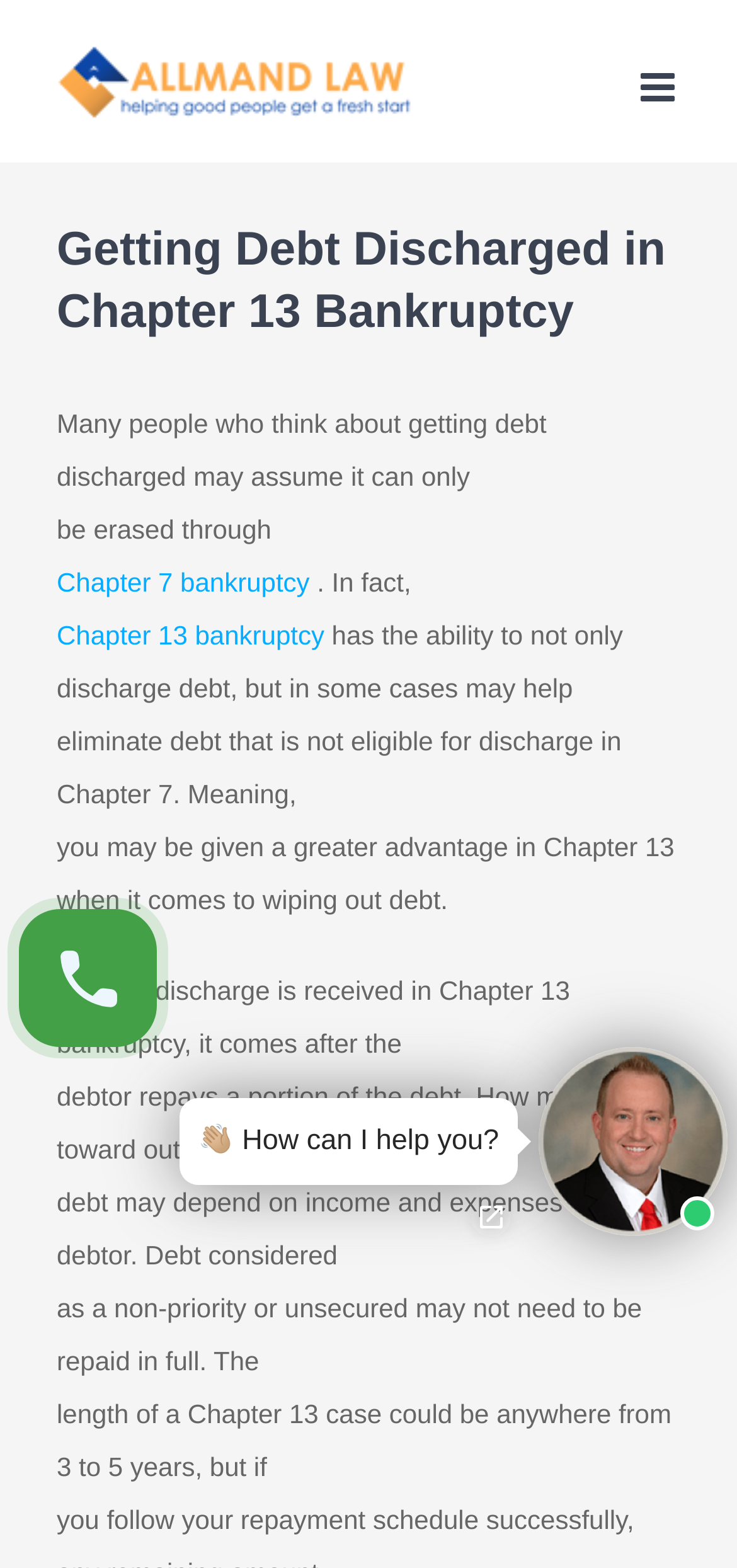Explain the webpage in detail, including its primary components.

The webpage is about getting debt discharged in Chapter 13 bankruptcy, with a focus on the advantages of this type of bankruptcy. At the top left of the page, there is a logo of Allmand Law Firm, PLLC, which is also a link. Next to the logo, there is a heading that reads "Getting Debt Discharged in Chapter 13 Bankruptcy". 

Below the heading, there is a block of text that explains how Chapter 13 bankruptcy can help discharge debt, including debts that are not eligible for discharge in Chapter 7. The text is divided into several paragraphs, with links to "Chapter 7 bankruptcy" and "Chapter 13 bankruptcy" embedded within the text. 

On the top right of the page, there is a link to toggle the mobile menu, which is not expanded by default. Below this link, there is a link to go back to the top of the page, represented by an upward arrow icon. 

At the bottom of the page, there is an image of an avatar, an Intaker widget, and a text that reads "👋🏼 How can I help you?". There is also an empty link next to the avatar.